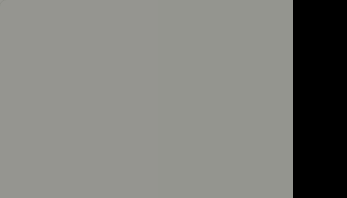Describe the image thoroughly.

The image features the Urban Arrow, specifically highlighting the "Shorty" model, which is part of a Ride Review covering various micromobility options. The accompanying text notes that this model is priced at $5,000 and has a version labeled "4.5." The image is positioned alongside a descriptive heading, drawing attention to the product's specifications and pricing. The layout suggests a focus on electric vehicles, particularly emphasizing their benefits and variety.